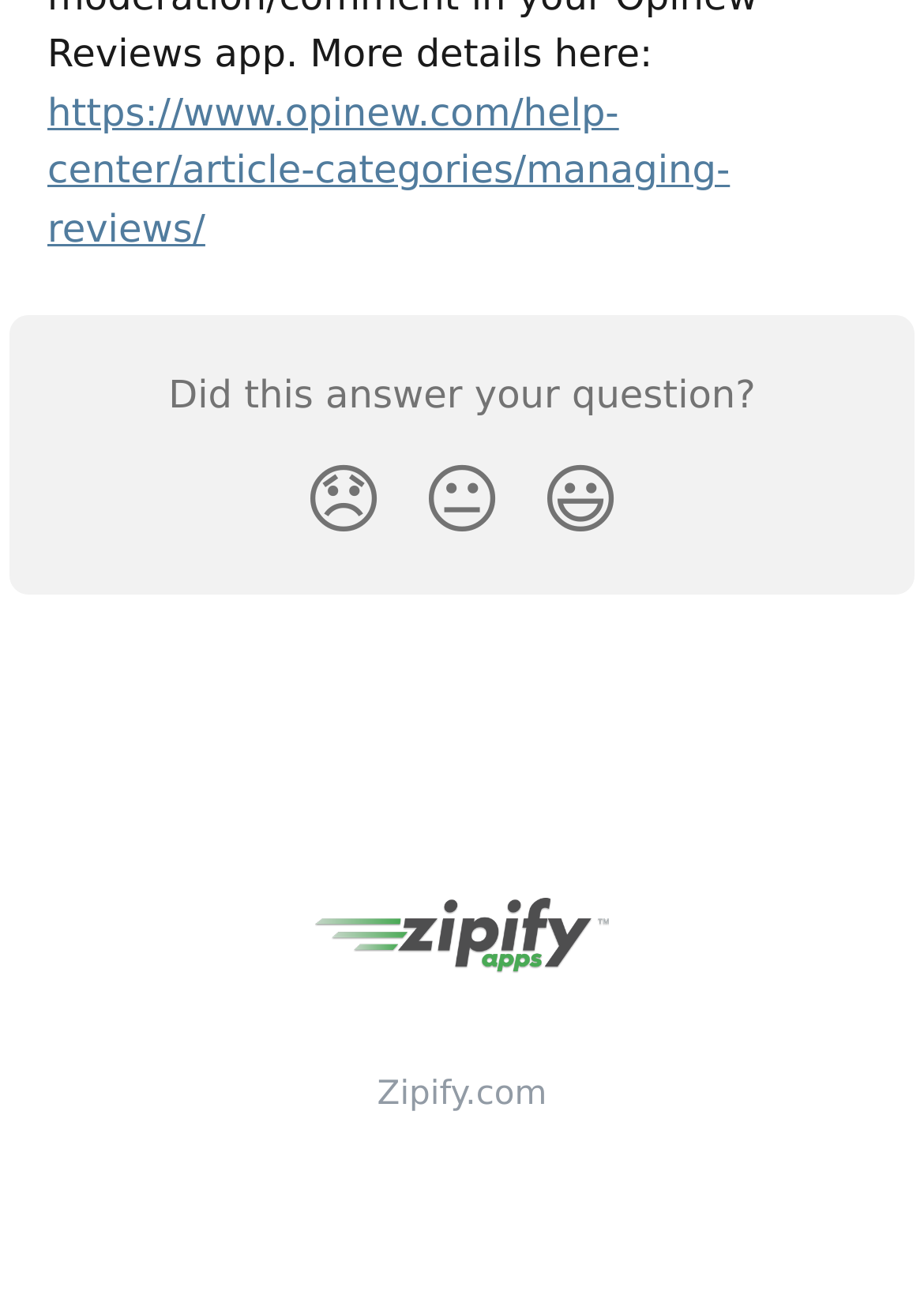What is the text of the StaticText element above the Disappointed Reaction button?
Using the image as a reference, answer the question with a short word or phrase.

Did this answer your question?